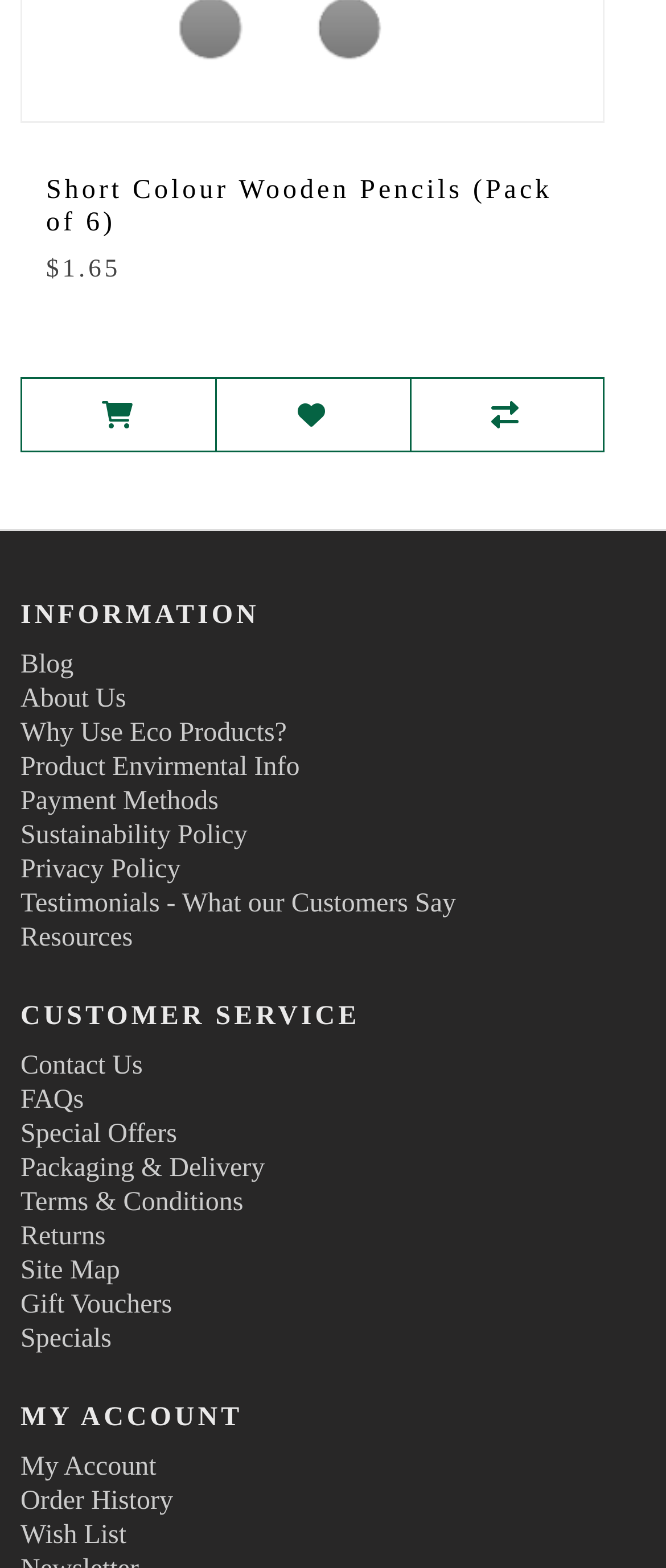Please specify the bounding box coordinates of the element that should be clicked to execute the given instruction: 'Read about the blog'. Ensure the coordinates are four float numbers between 0 and 1, expressed as [left, top, right, bottom].

[0.031, 0.415, 0.111, 0.433]